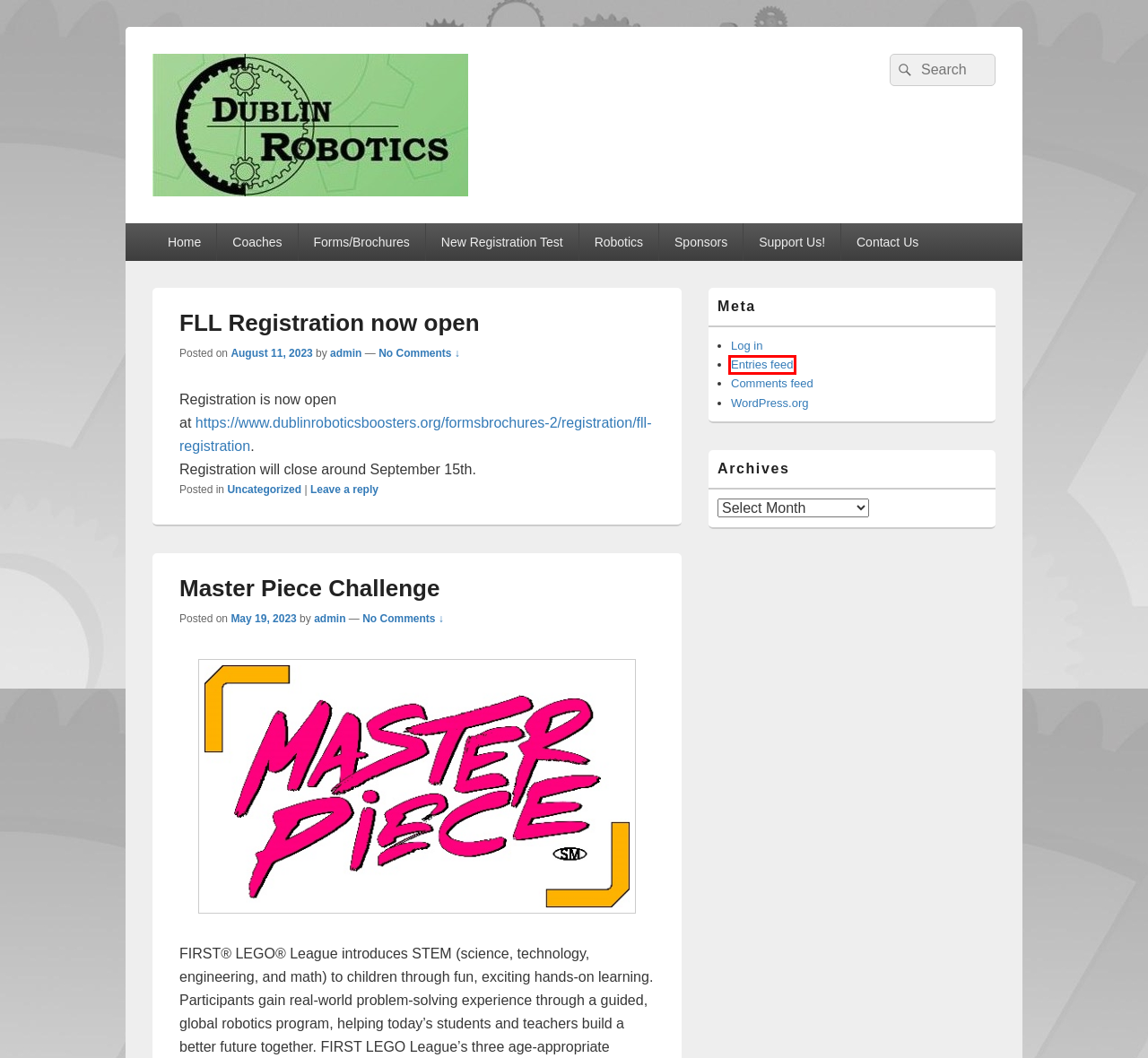Look at the screenshot of a webpage with a red bounding box and select the webpage description that best corresponds to the new page after clicking the element in the red box. Here are the options:
A. Sponsors – Dublin Robotics Boosters
B. admin – Dublin Robotics Boosters
C. Comments for Dublin Robotics Boosters
D. Dublin Robotics Boosters
E. Dublin Robotics Boosters – Inspiring tomorrow's technology leaders!
F. Coaches – Dublin Robotics Boosters
G. Support Us! – Dublin Robotics Boosters
H. Blog Tool, Publishing Platform, and CMS – WordPress.org

D